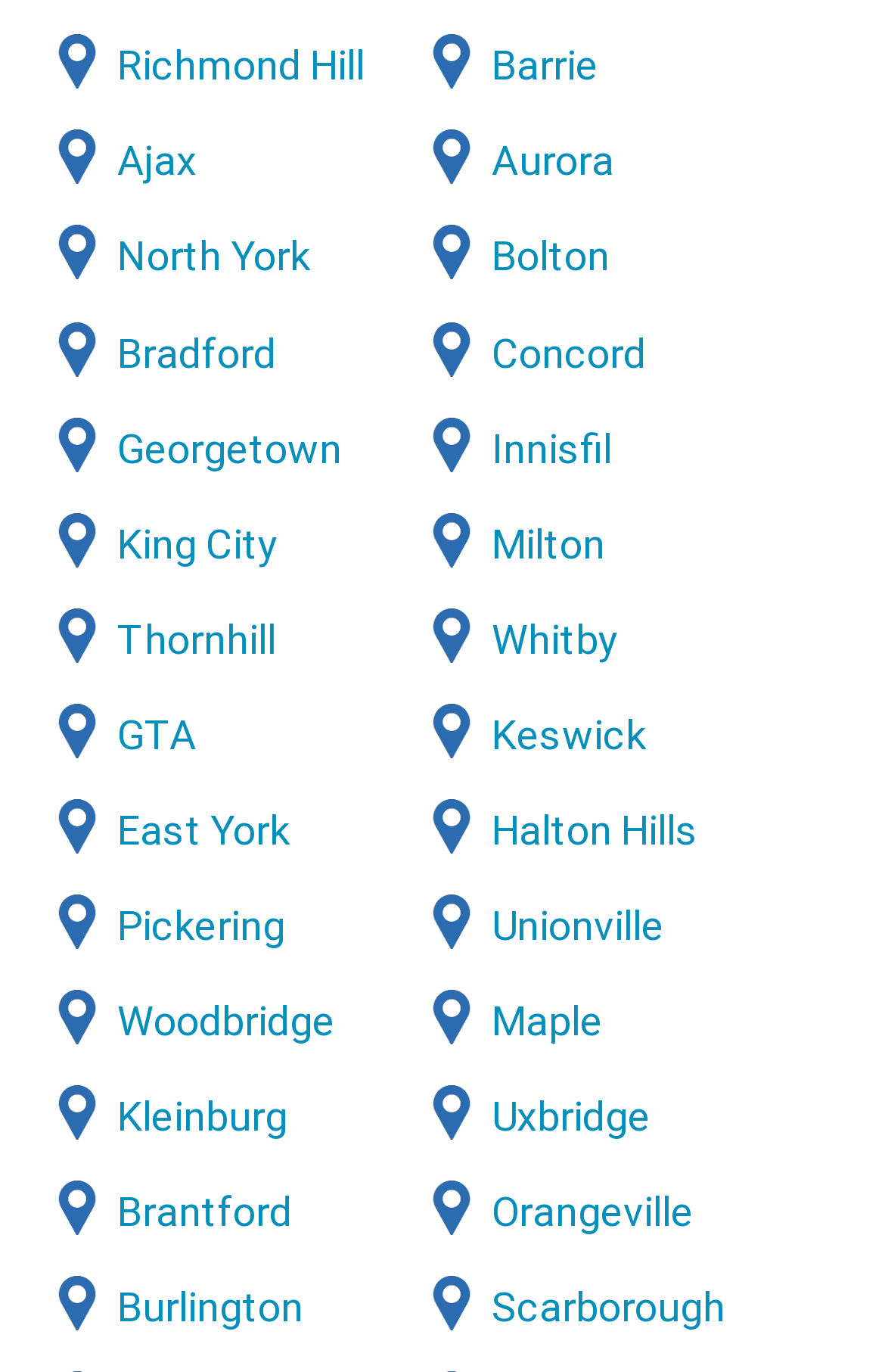Identify the bounding box coordinates of the region that needs to be clicked to carry out this instruction: "Login to True Talent Group". Provide these coordinates as four float numbers ranging from 0 to 1, i.e., [left, top, right, bottom].

None